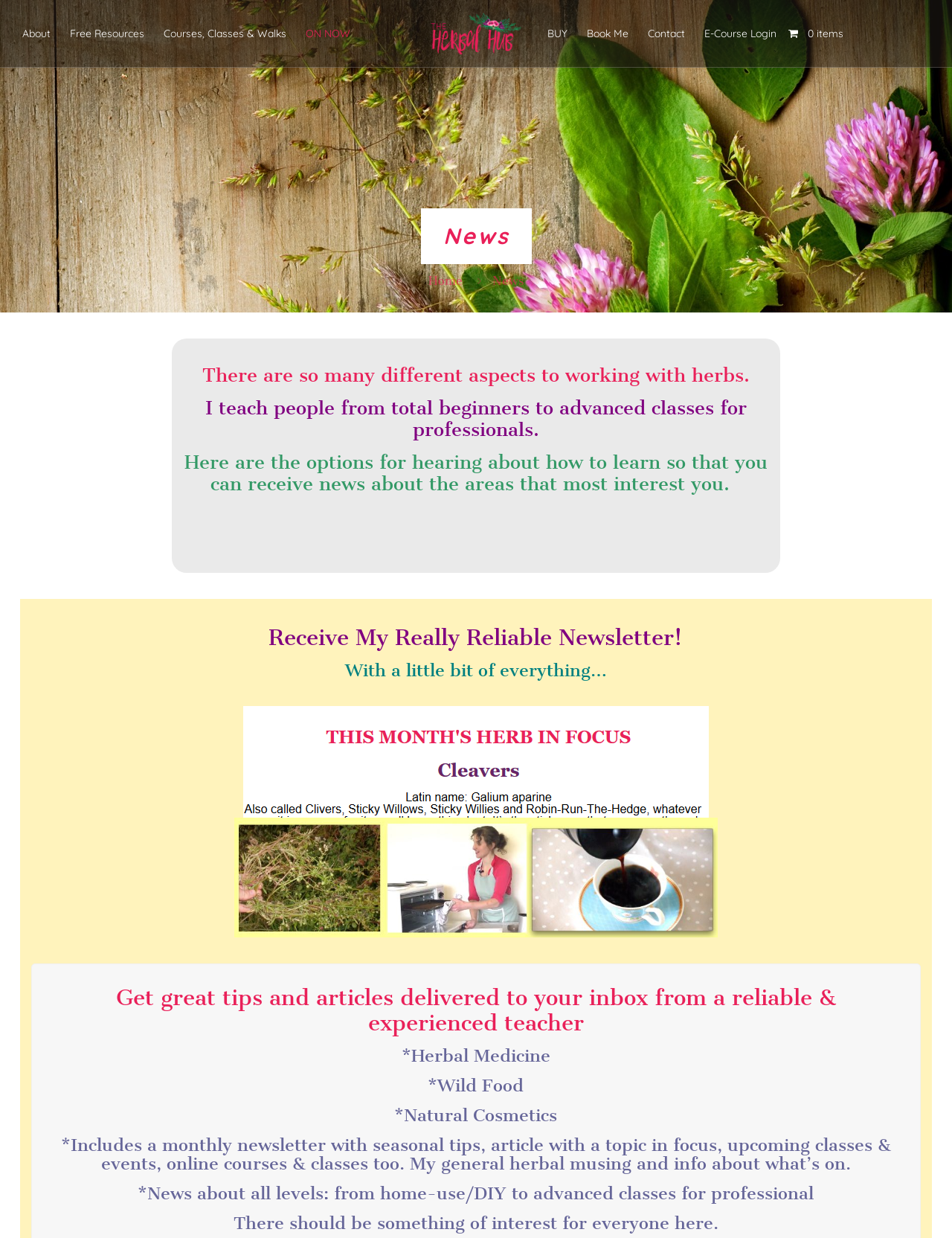Ascertain the bounding box coordinates for the UI element detailed here: "Courses, Classes & Walks". The coordinates should be provided as [left, top, right, bottom] with each value being a float between 0 and 1.

[0.164, 0.0, 0.309, 0.054]